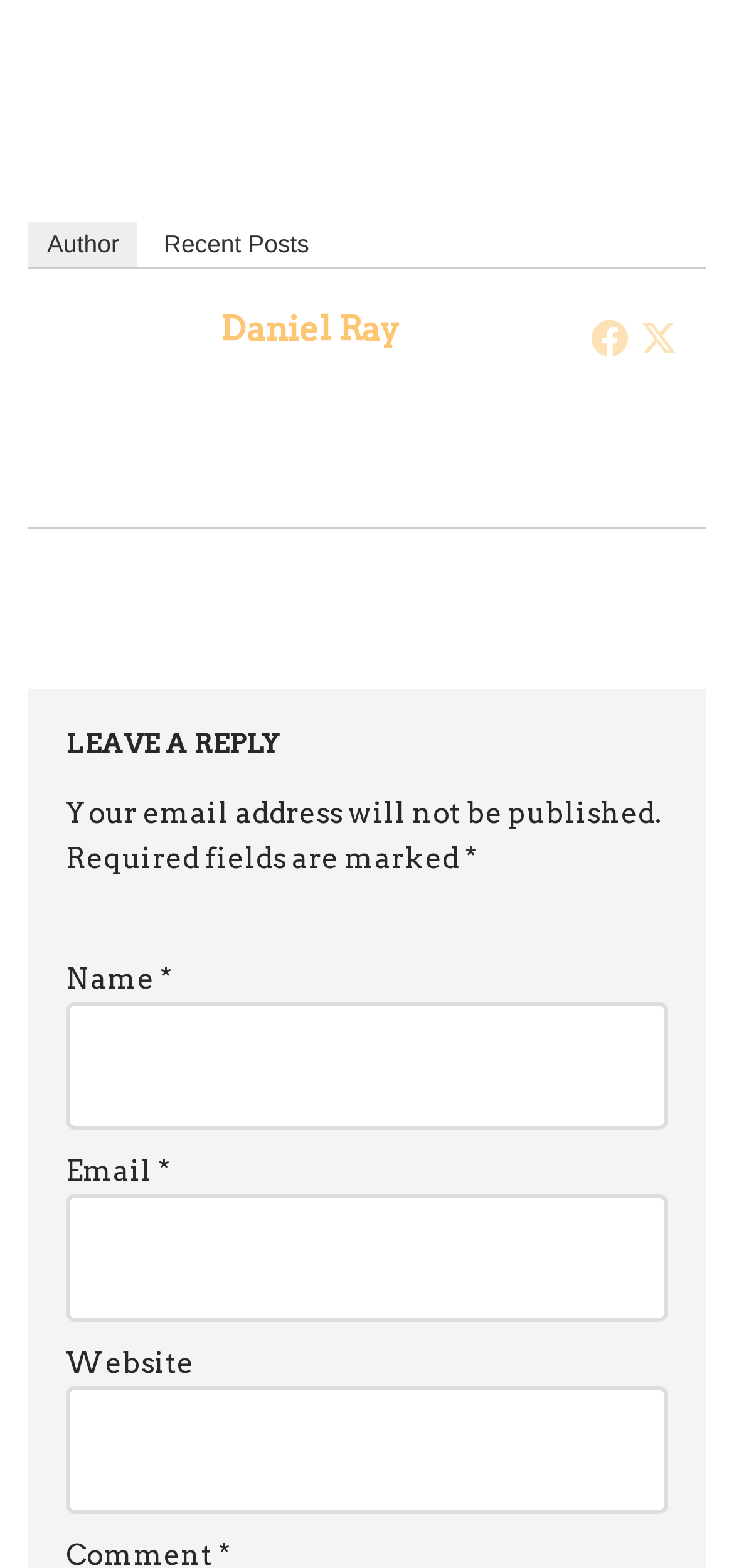Pinpoint the bounding box coordinates of the element you need to click to execute the following instruction: "Click on the recent posts link". The bounding box should be represented by four float numbers between 0 and 1, in the format [left, top, right, bottom].

[0.197, 0.141, 0.447, 0.17]